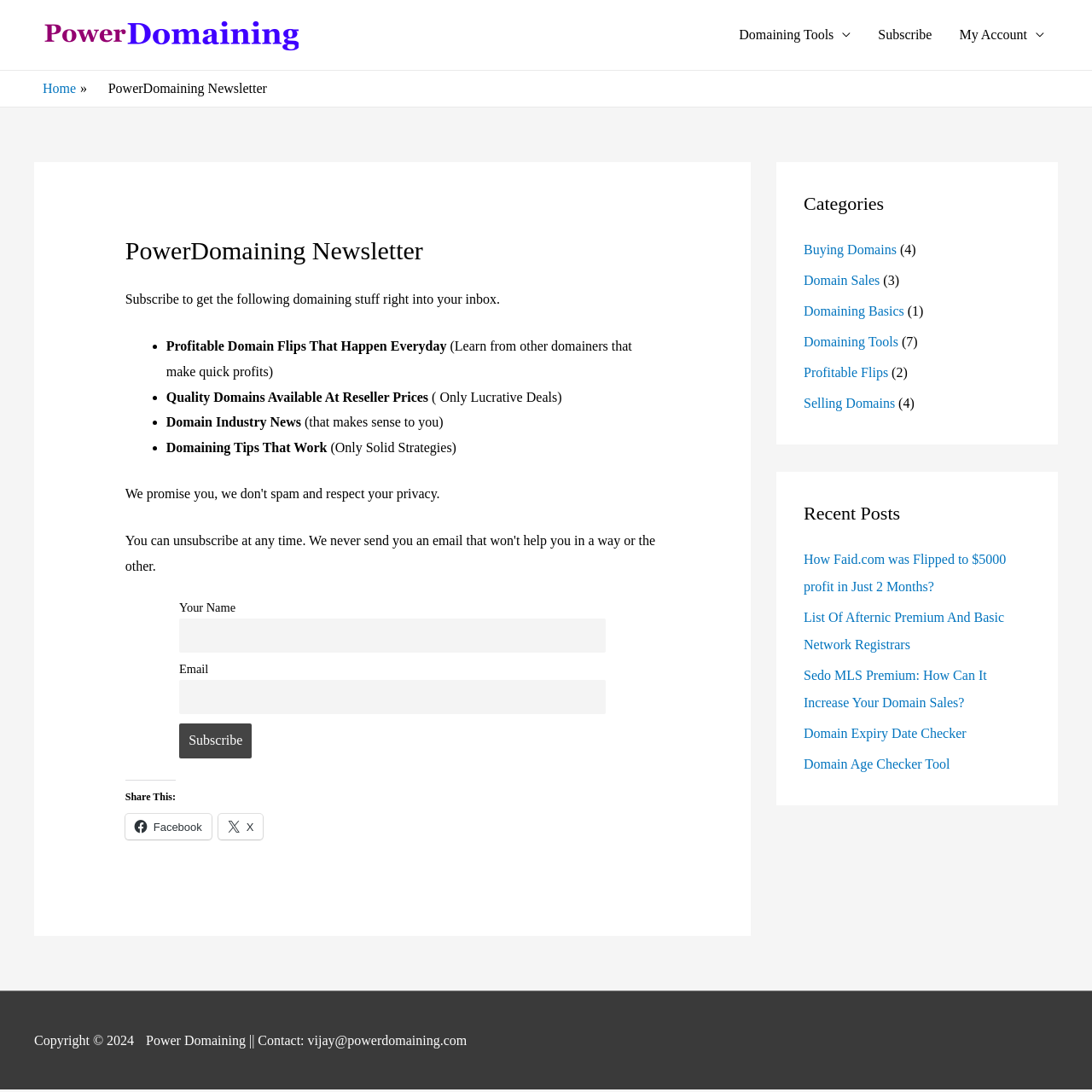Pinpoint the bounding box coordinates of the clickable element needed to complete the instruction: "Read more about Case studies". The coordinates should be provided as four float numbers between 0 and 1: [left, top, right, bottom].

None